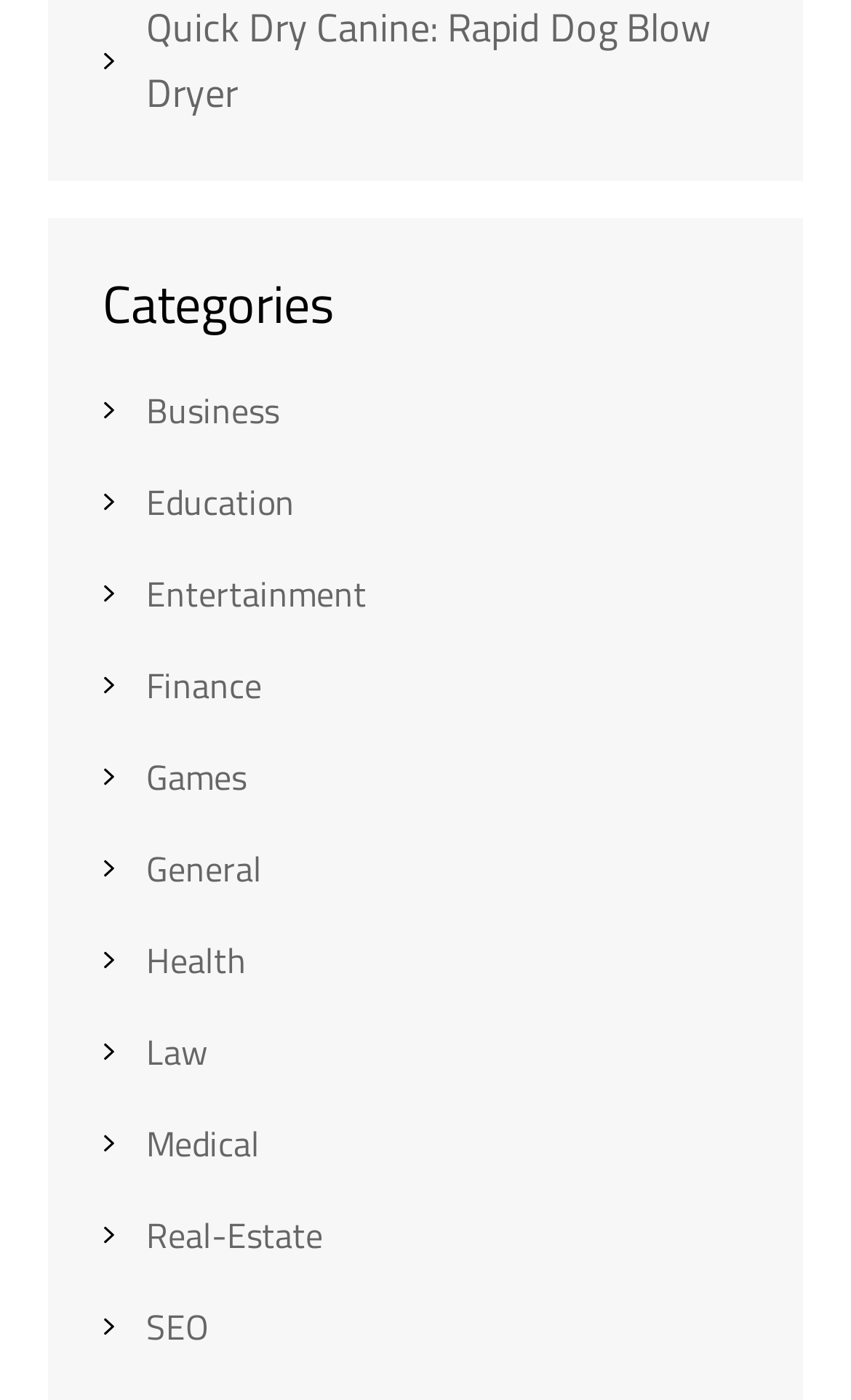Can you identify the bounding box coordinates of the clickable region needed to carry out this instruction: 'Select Education link'? The coordinates should be four float numbers within the range of 0 to 1, stated as [left, top, right, bottom].

[0.172, 0.34, 0.346, 0.377]